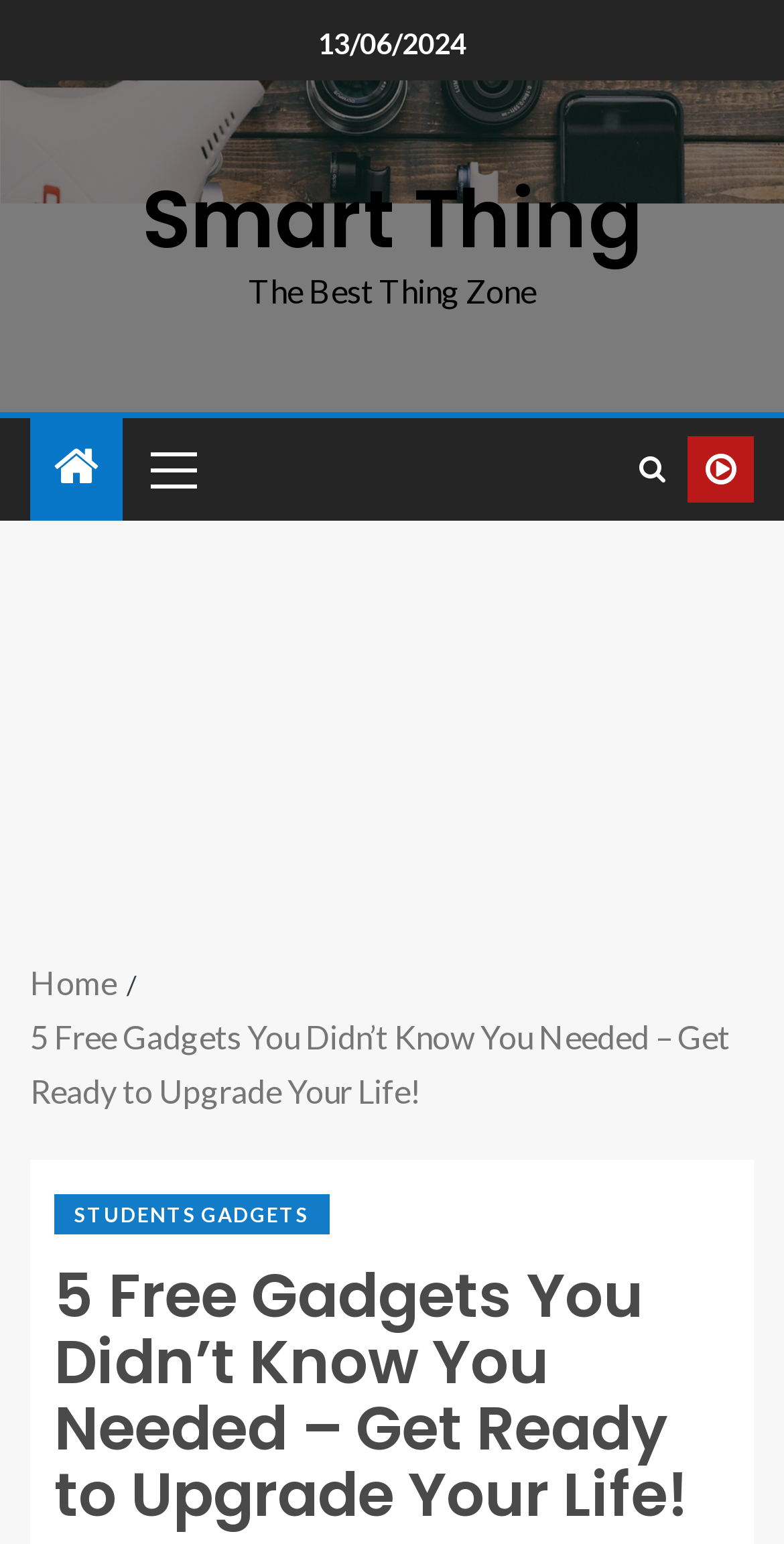Answer the following in one word or a short phrase: 
What is the text of the first breadcrumb?

Home